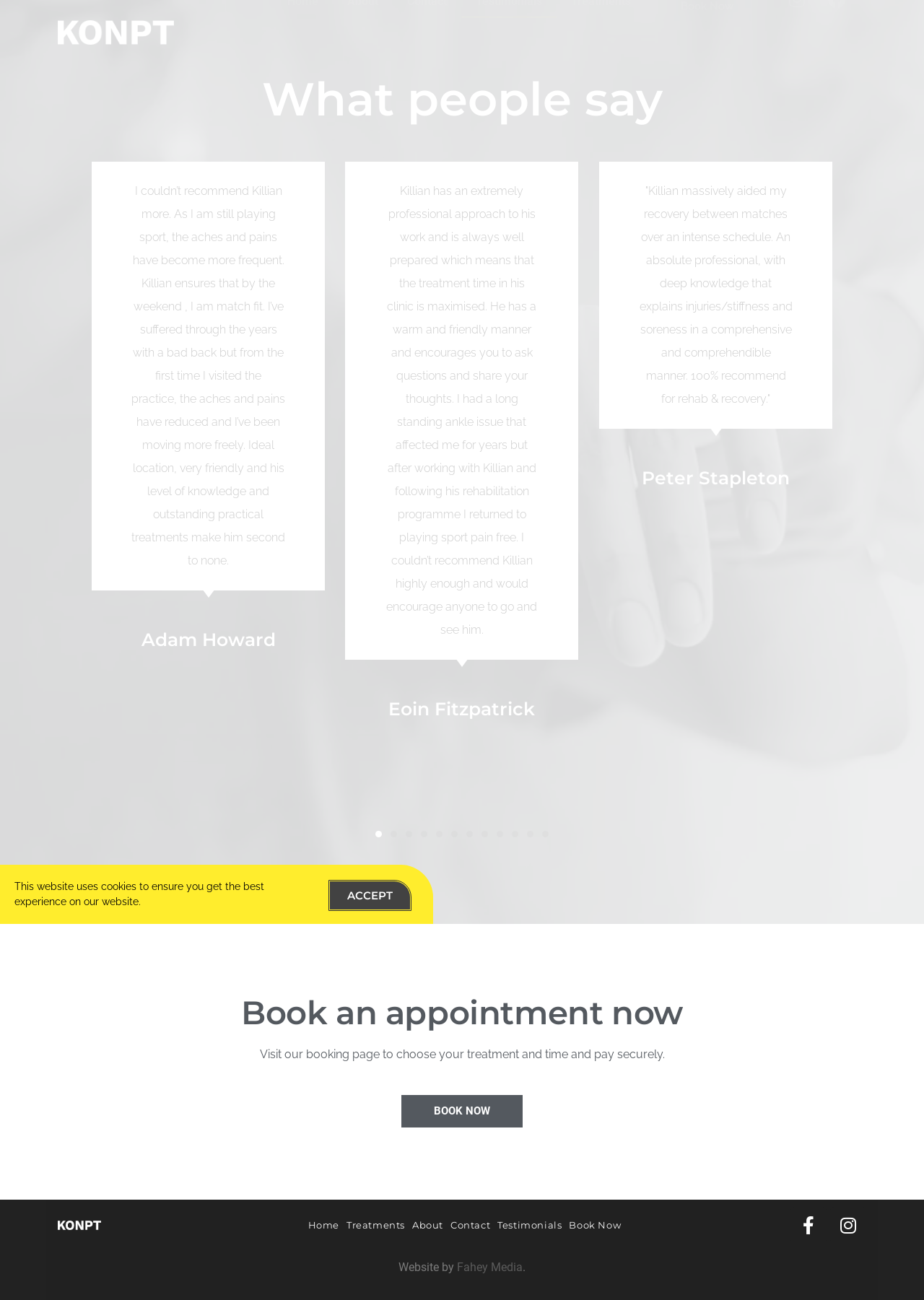Specify the bounding box coordinates of the element's region that should be clicked to achieve the following instruction: "Click on the 'NEWS' link". The bounding box coordinates consist of four float numbers between 0 and 1, in the format [left, top, right, bottom].

None